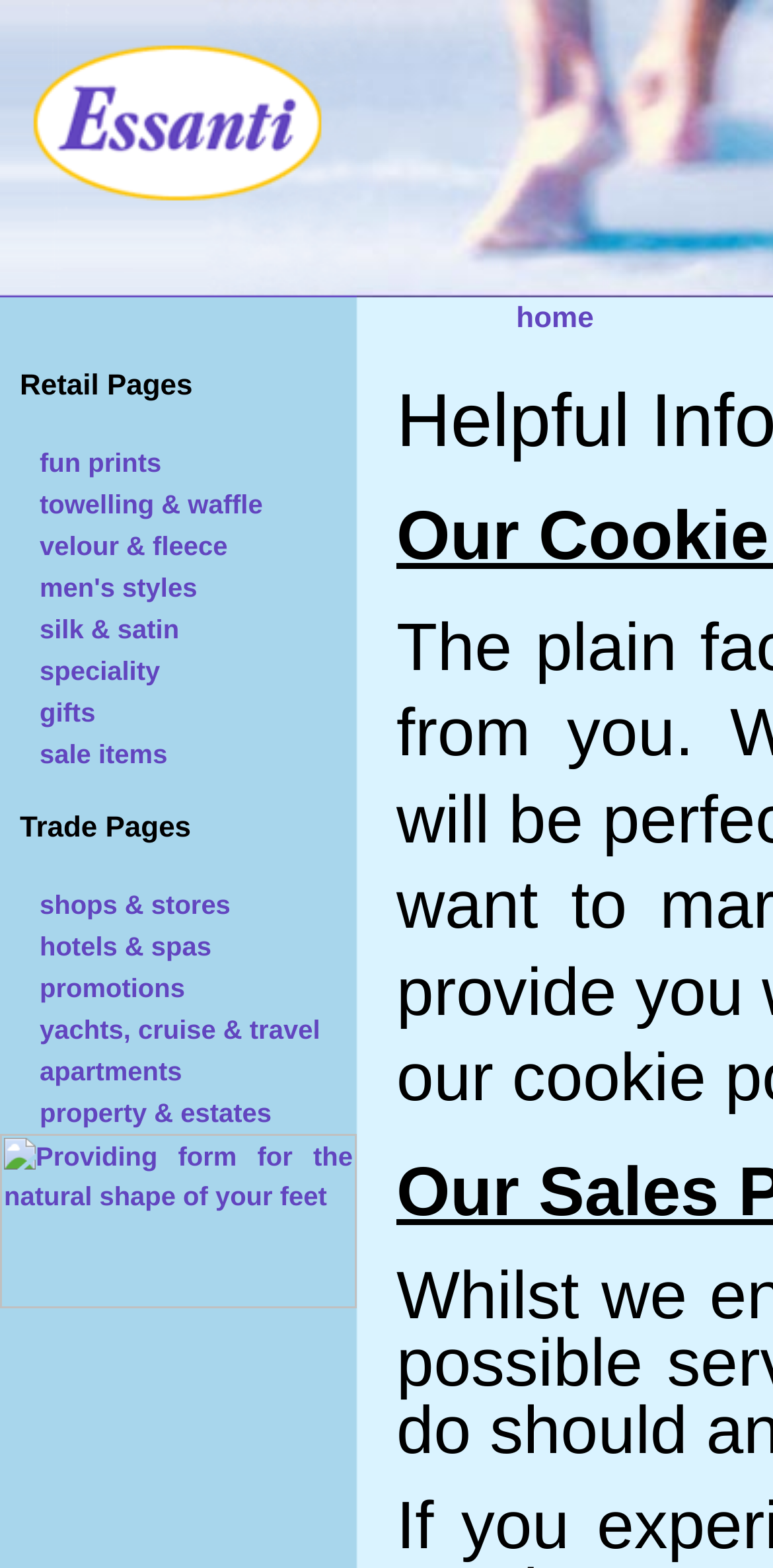Answer the question below in one word or phrase:
What is the brand name of the slippers?

Essanti Slippers